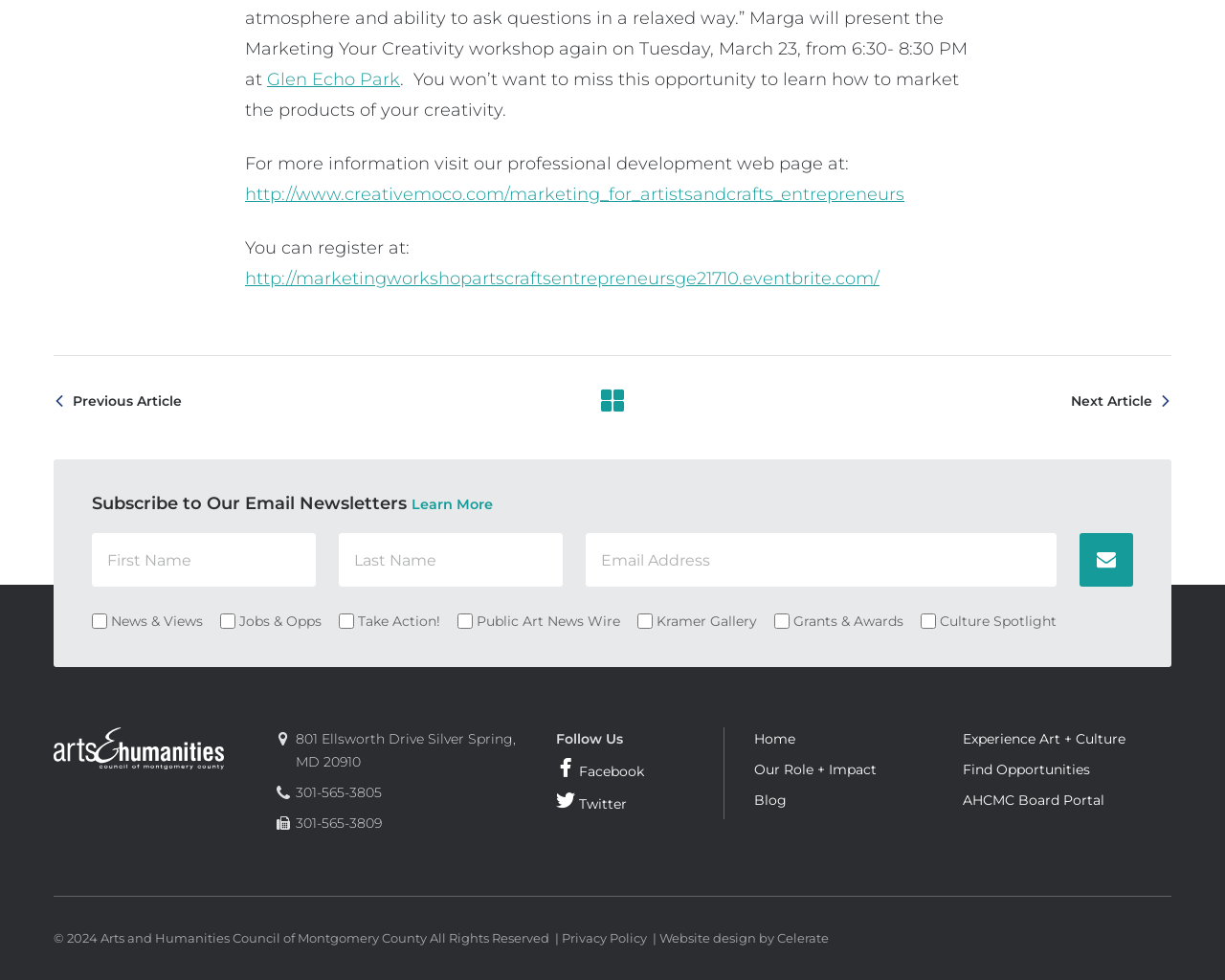Can you find the bounding box coordinates of the area I should click to execute the following instruction: "Enter your email address in the first textbox"?

[0.075, 0.544, 0.258, 0.599]